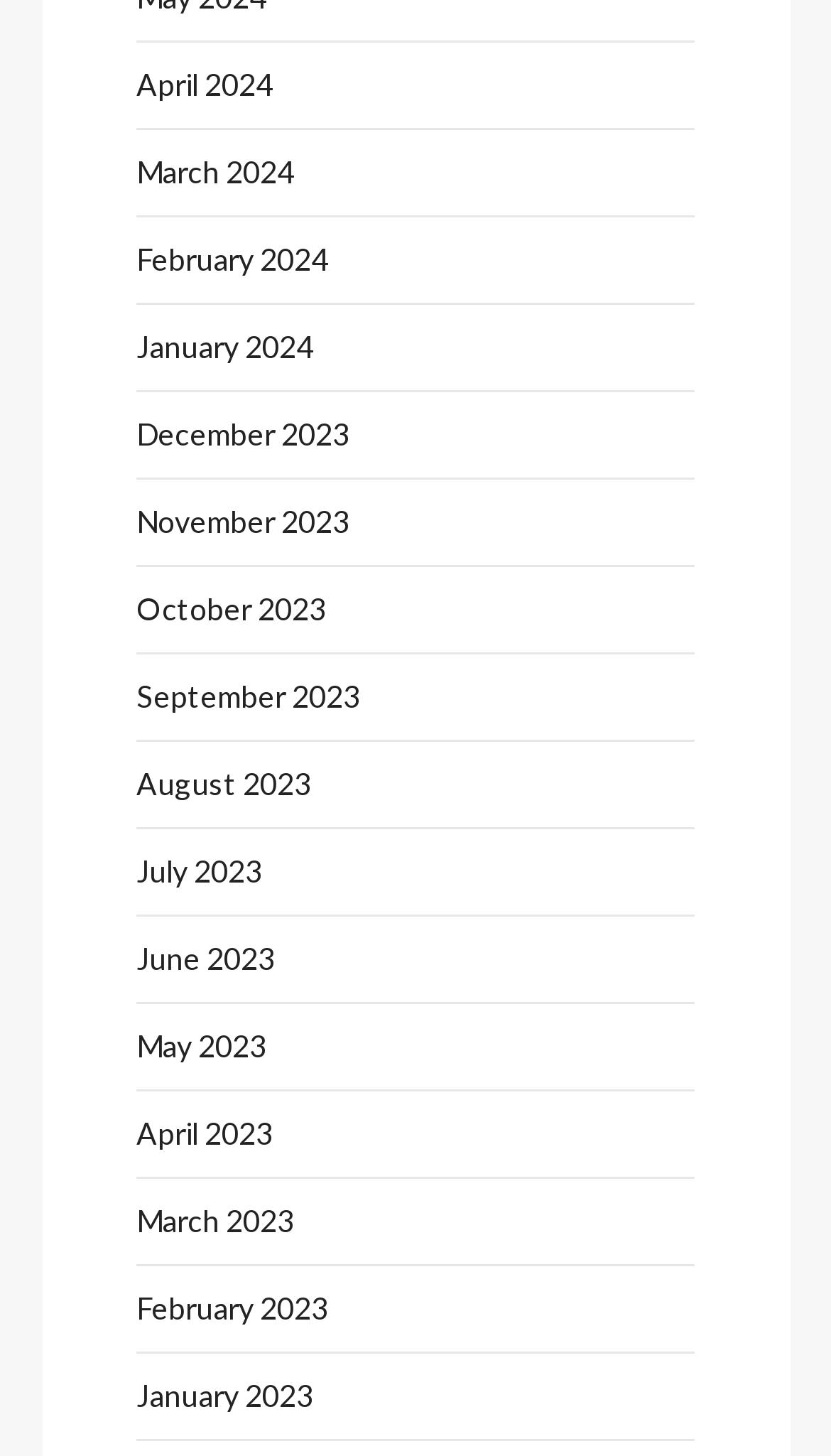Give a short answer to this question using one word or a phrase:
Is the list of months in chronological order?

yes